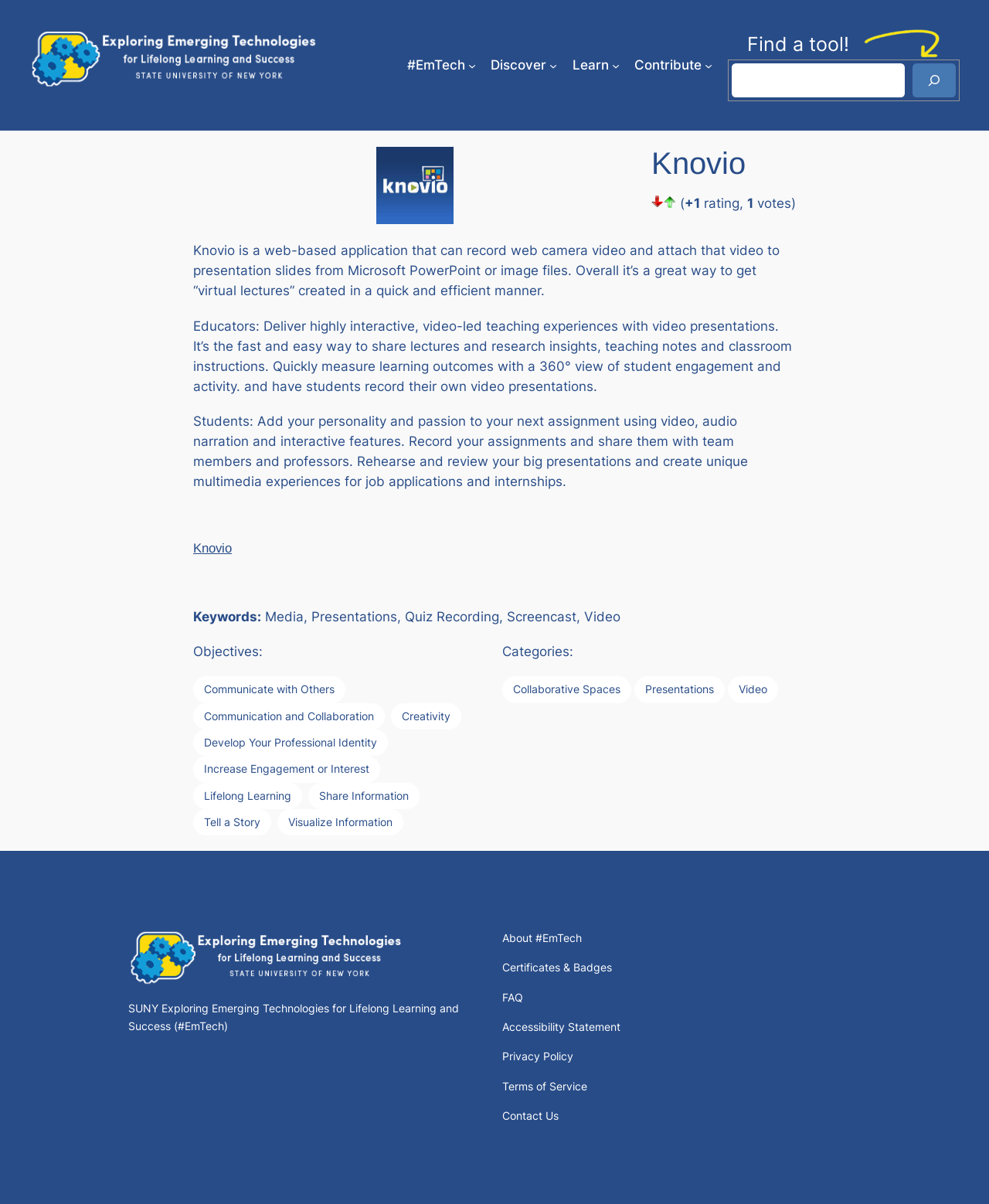Locate the bounding box coordinates of the element that should be clicked to execute the following instruction: "Contribute to the community".

[0.642, 0.048, 0.709, 0.061]